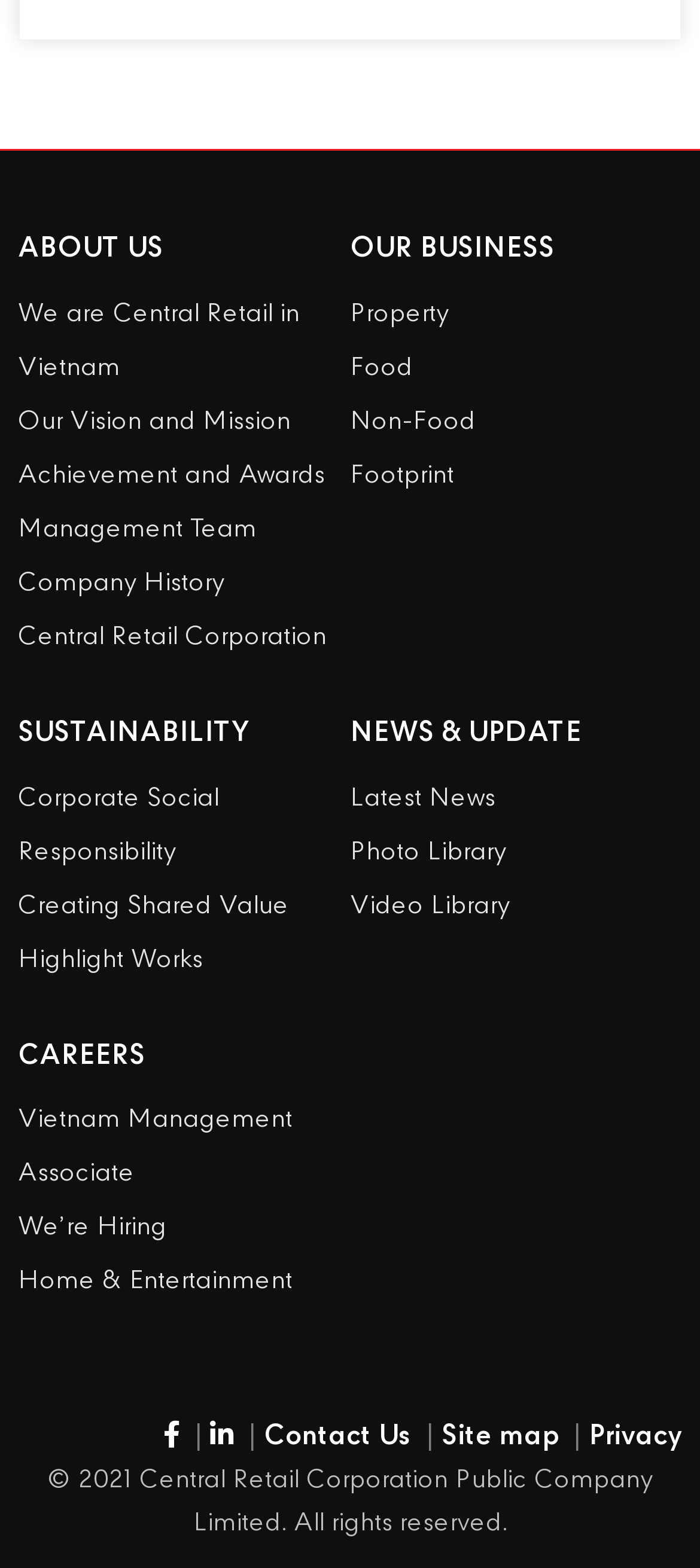How many links are there in the footer section?
Answer the question in as much detail as possible.

In the footer section, there are six links: 'Contact Us', 'Site map', 'Privacy', and three separator links, which suggests that the company provides these links for easy access to important pages.